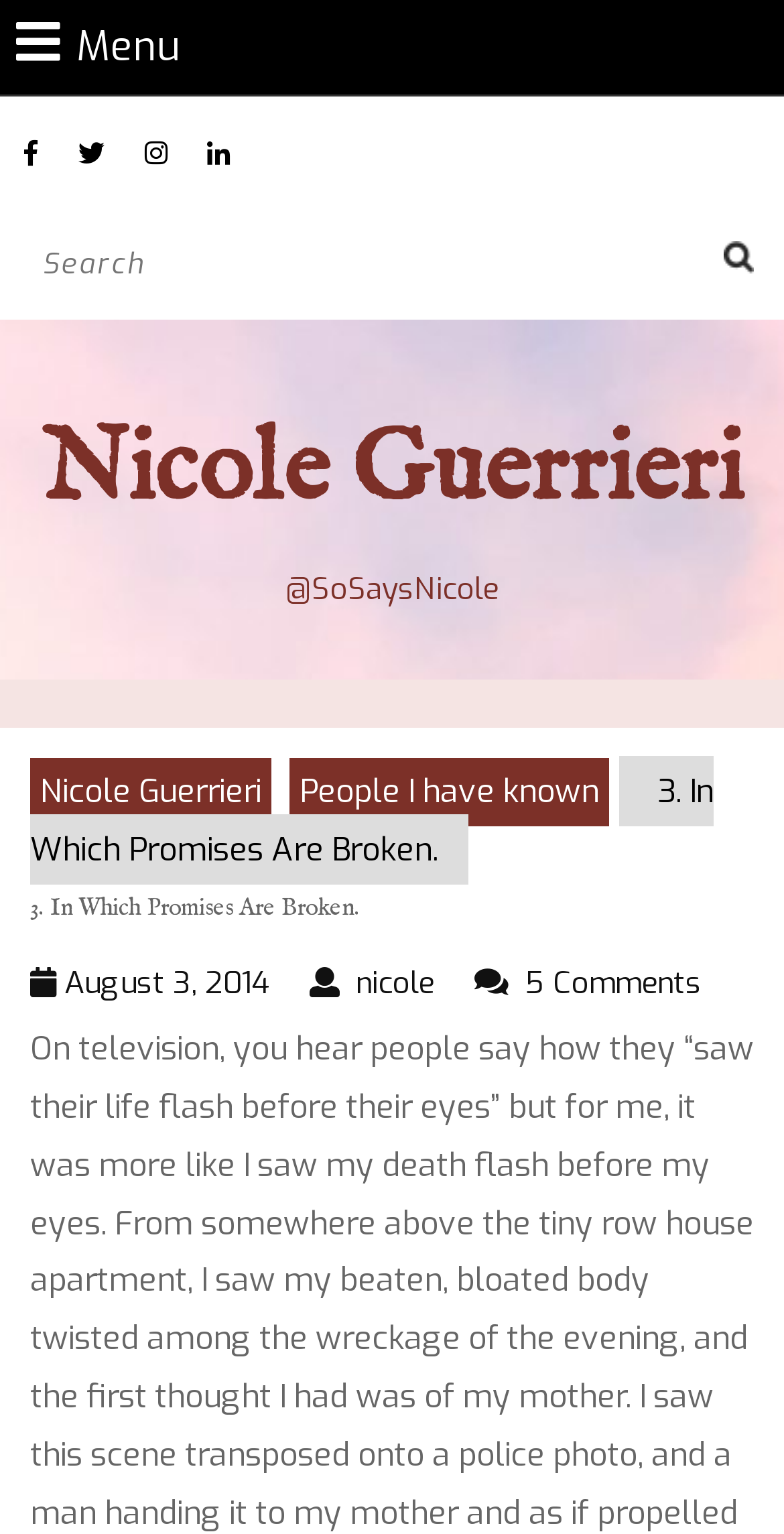What is the date of the article? Using the information from the screenshot, answer with a single word or phrase.

August 3, 2014